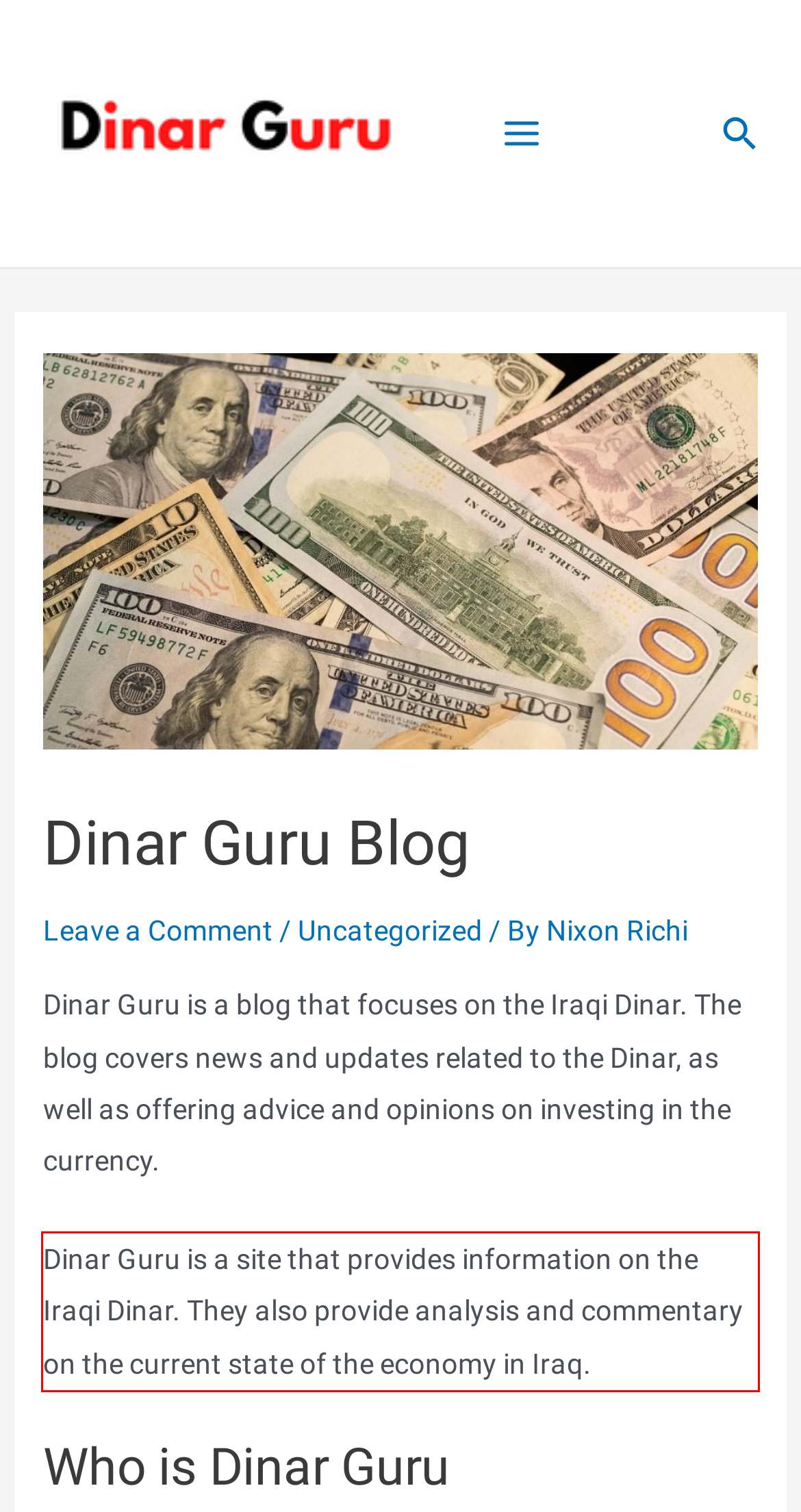With the given screenshot of a webpage, locate the red rectangle bounding box and extract the text content using OCR.

Dinar Guru is a site that provides information on the Iraqi Dinar. They also provide analysis and commentary on the current state of the economy in Iraq.